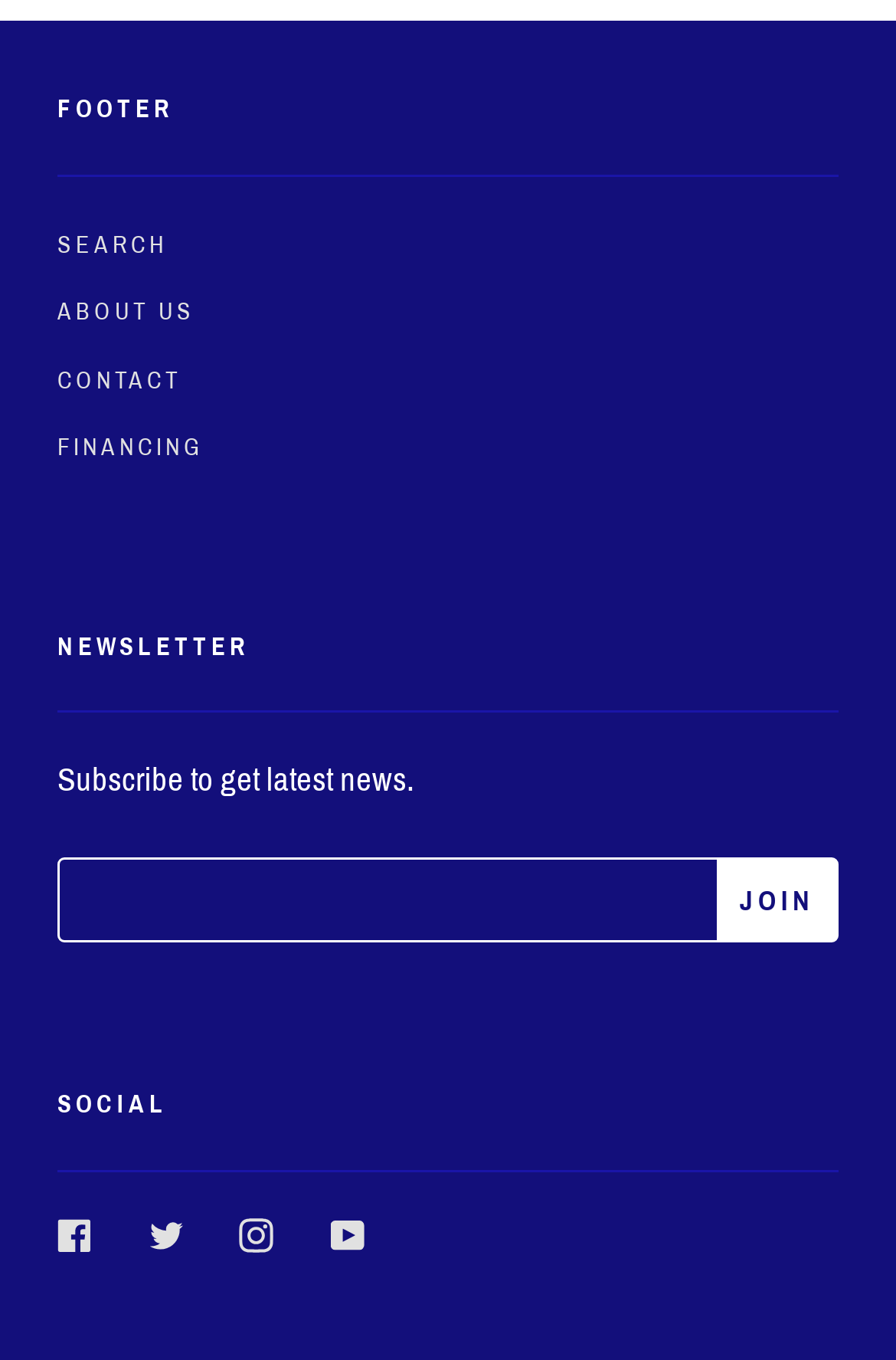Please identify the bounding box coordinates of the area that needs to be clicked to fulfill the following instruction: "Learn about the company."

[0.064, 0.21, 0.218, 0.249]